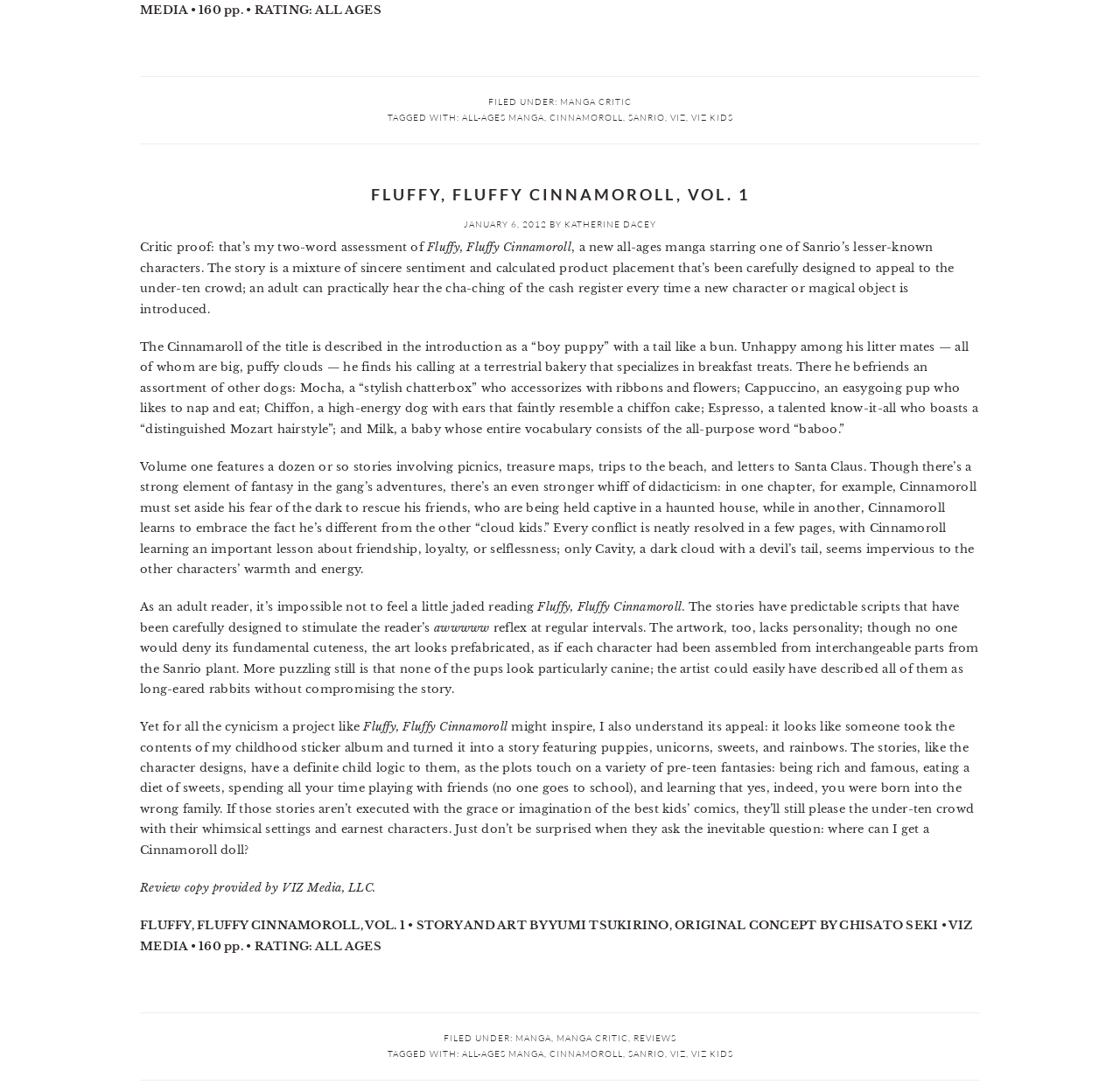Who is the original concept creator of the manga?
Based on the screenshot, give a detailed explanation to answer the question.

The original concept creator of the manga can be found in the credits section at the bottom of the webpage, which states 'ORIGINAL CONCEPT BY CHISATO SEKI'. This information is provided to give credit to the creators of the manga.